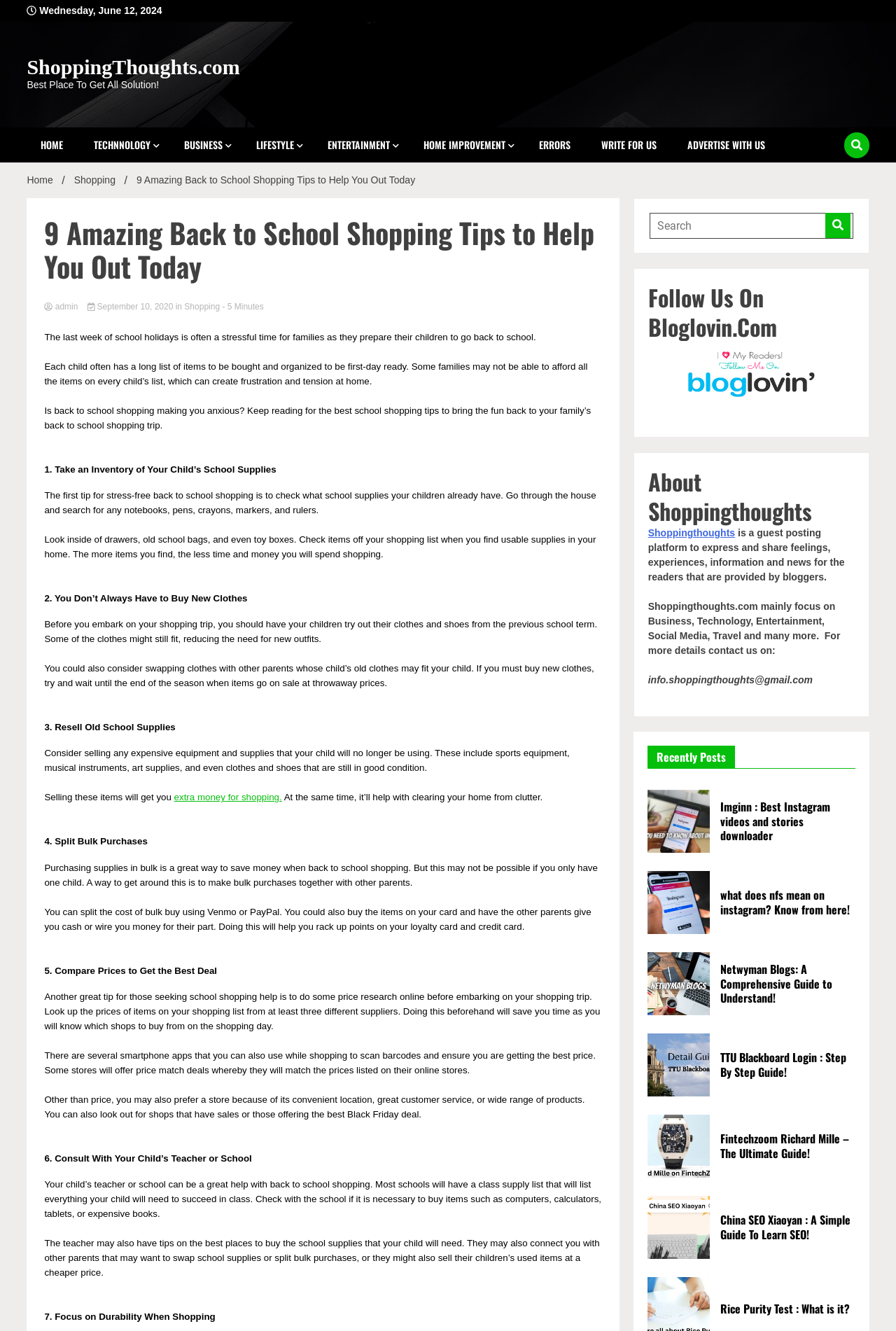From the webpage screenshot, predict the bounding box coordinates (top-left x, top-left y, bottom-right x, bottom-right y) for the UI element described here: alt="Guide on TTU Blackboard Login"

[0.722, 0.817, 0.792, 0.825]